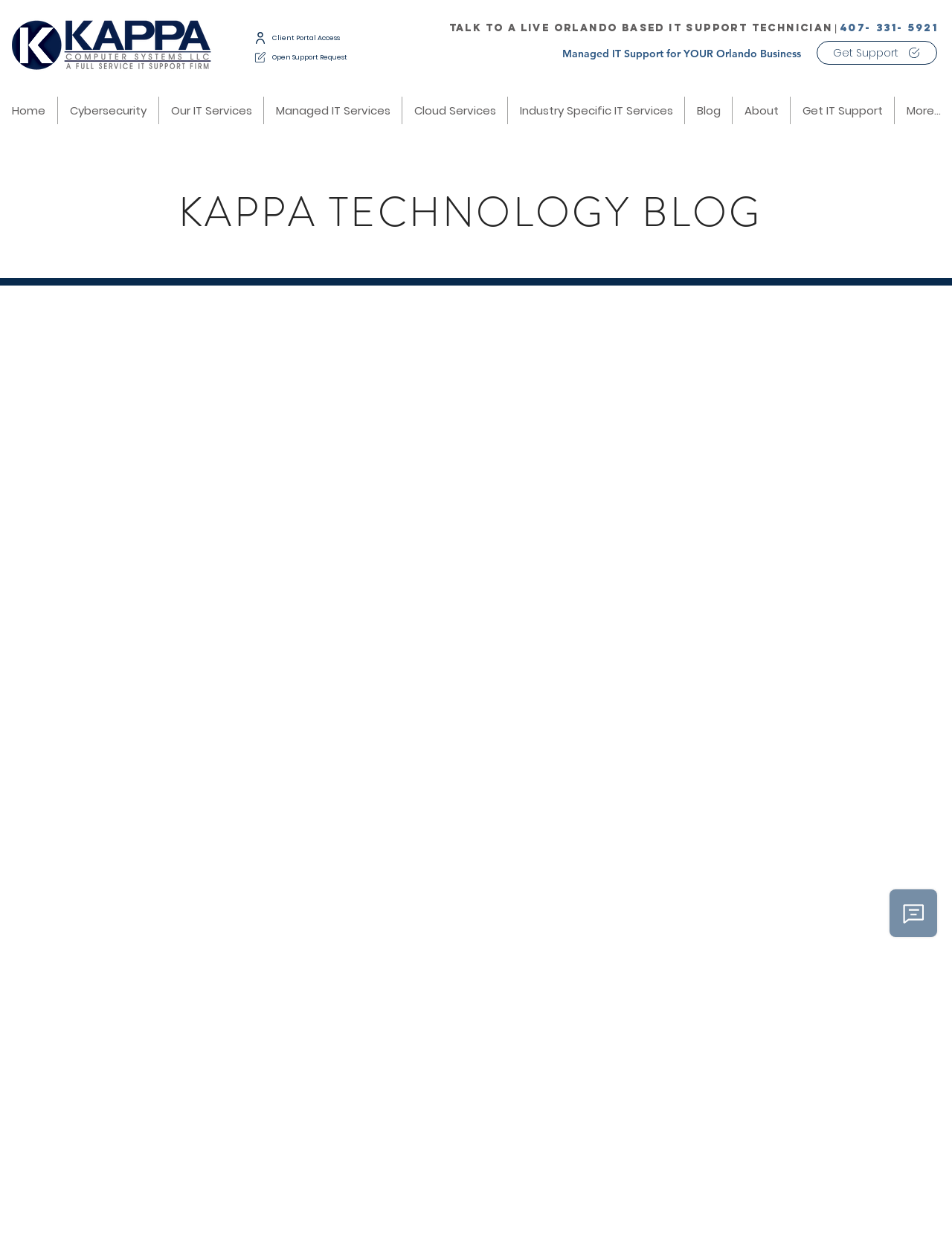Provide a brief response to the question below using one word or phrase:
What is the purpose of the iframe at the bottom?

Wix Chat